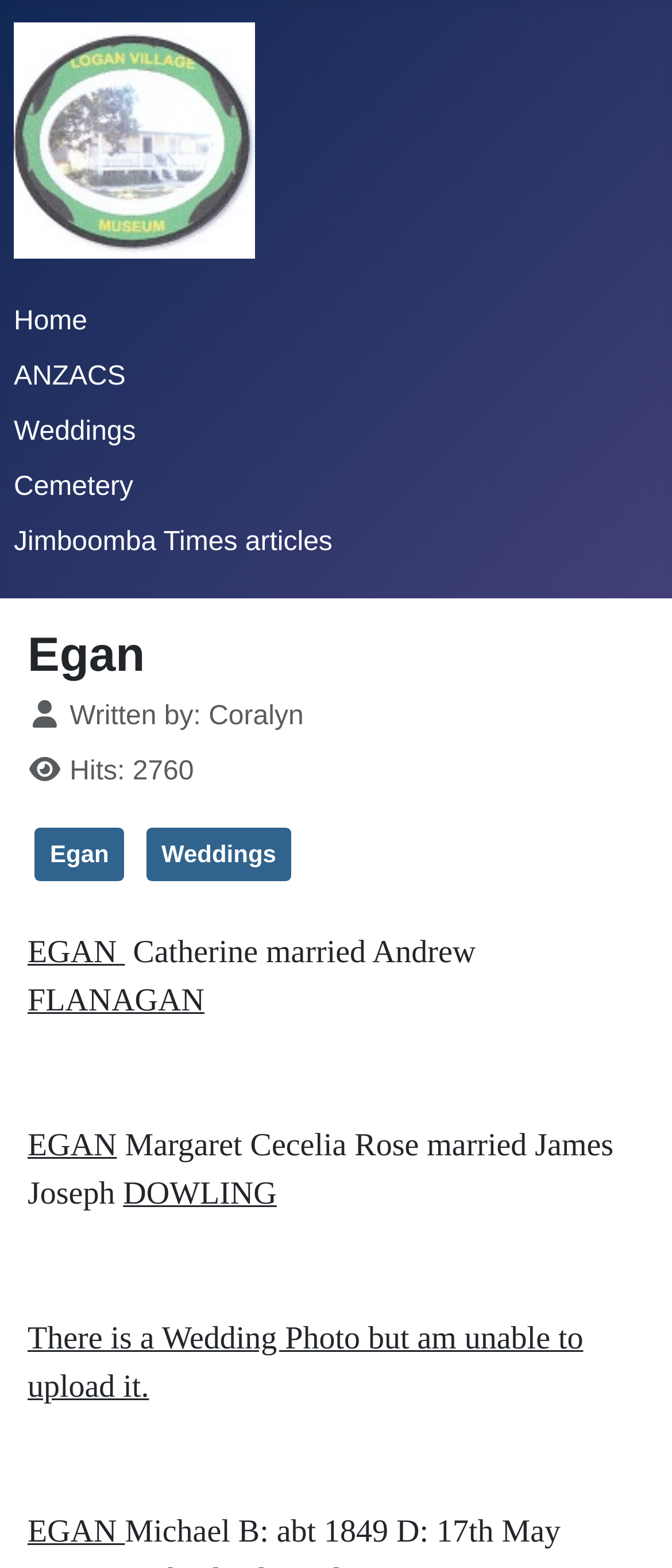Locate the bounding box coordinates of the element to click to perform the following action: 'go back to top'. The coordinates should be given as four float values between 0 and 1, in the form of [left, top, right, bottom].

[0.862, 0.666, 0.959, 0.713]